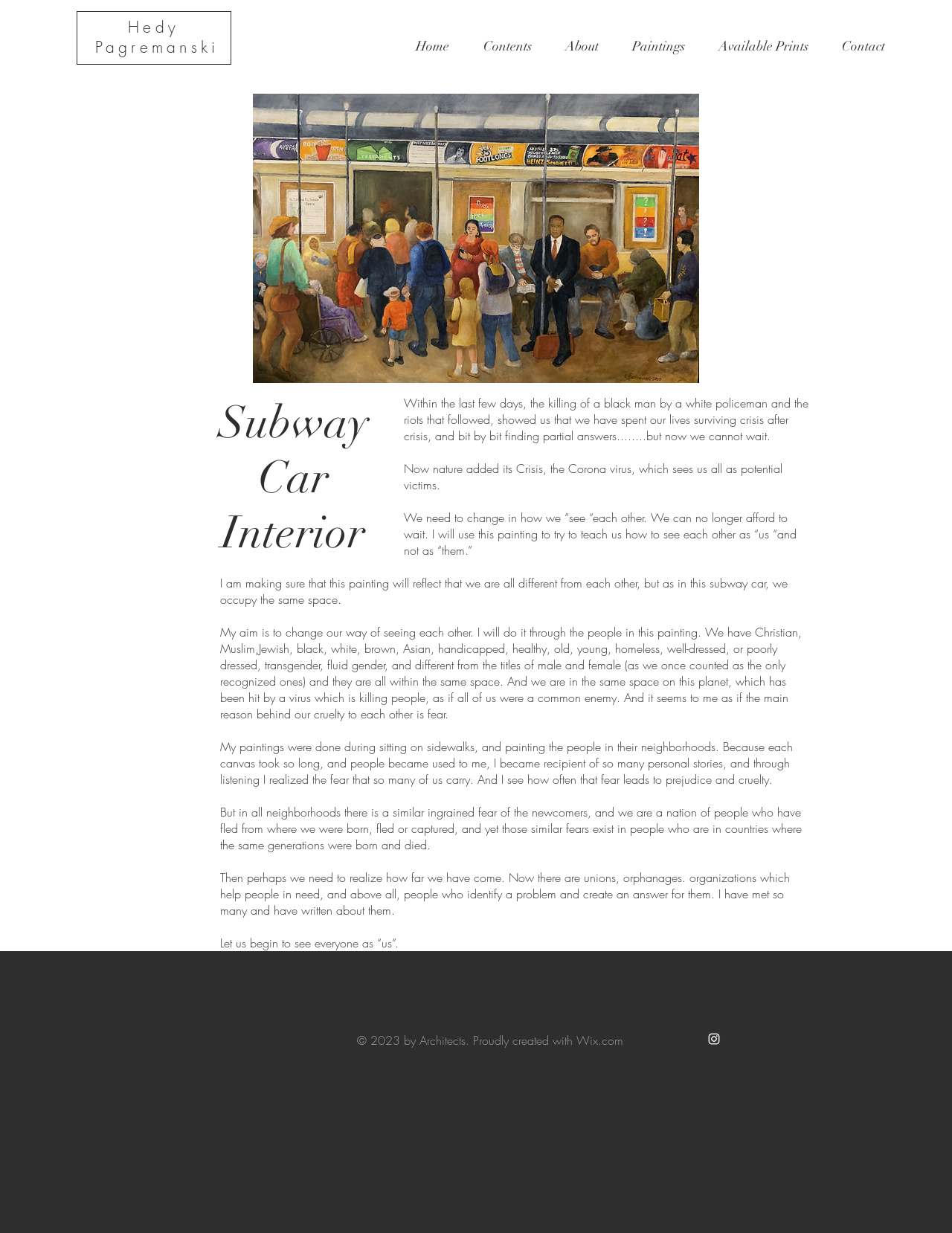Pinpoint the bounding box coordinates of the area that must be clicked to complete this instruction: "Click the 'Paintings' link".

[0.646, 0.022, 0.737, 0.052]